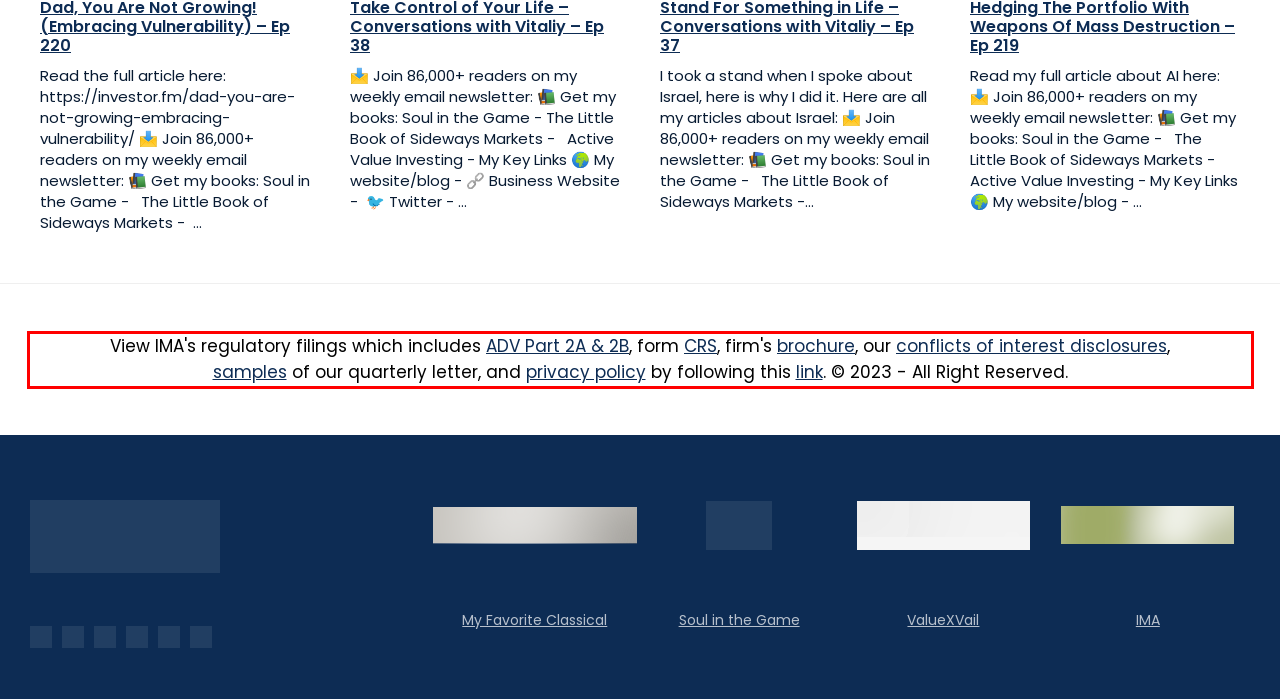From the screenshot of the webpage, locate the red bounding box and extract the text contained within that area.

View IMA's regulatory filings which includes ADV Part 2A & 2B, form CRS, firm's brochure, our conflicts of interest disclosures, samples of our quarterly letter, and privacy policy by following this link. © 2023 - All Right Reserved.